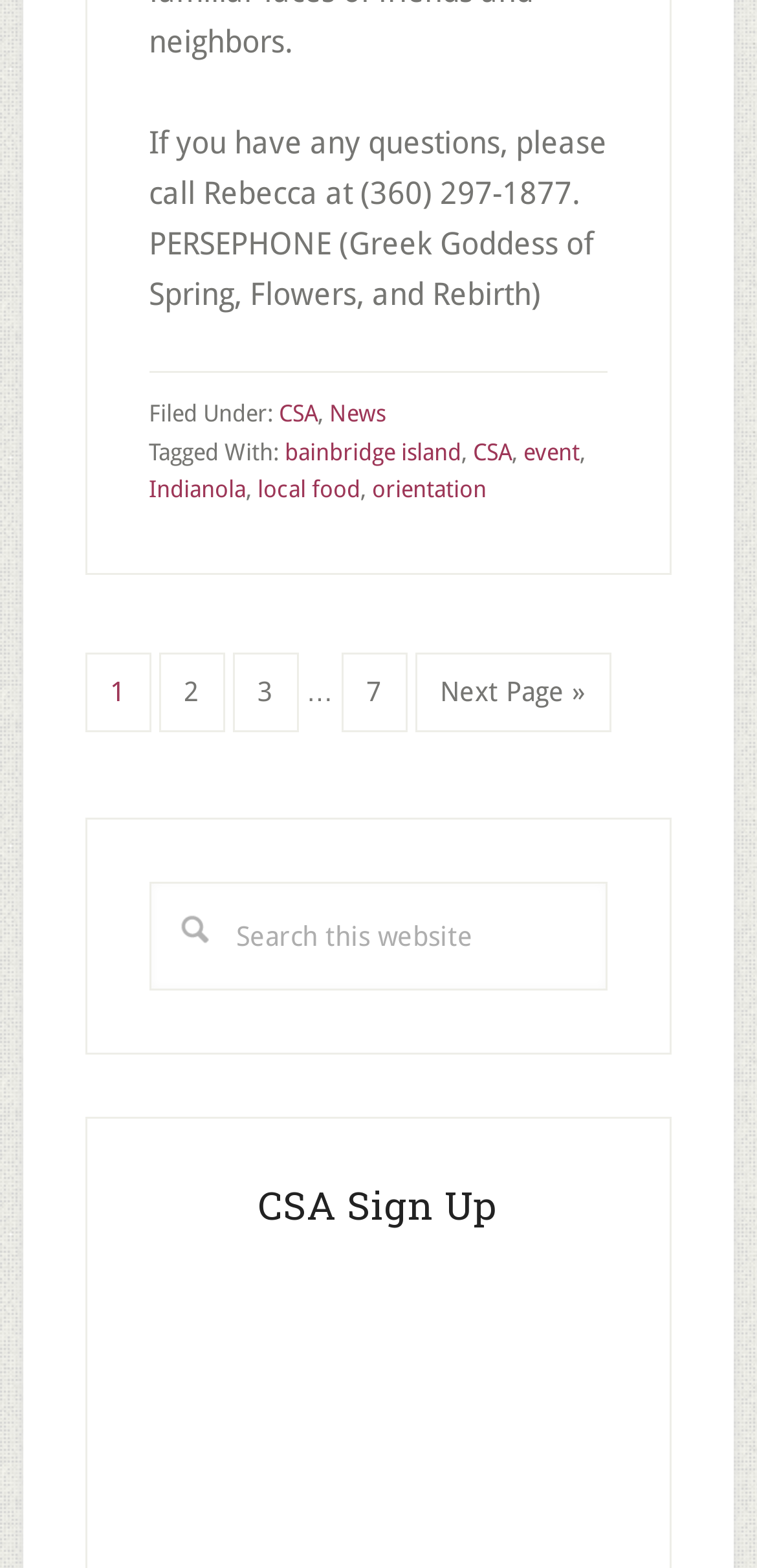What is the goddess of Spring, Flowers, and Rebirth?
Please provide a detailed and thorough answer to the question.

The static text element below the phone number mentions 'PERSEPHONE (Greek Goddess of Spring, Flowers, and Rebirth)', indicating that Persephone is the goddess of Spring, Flowers, and Rebirth.